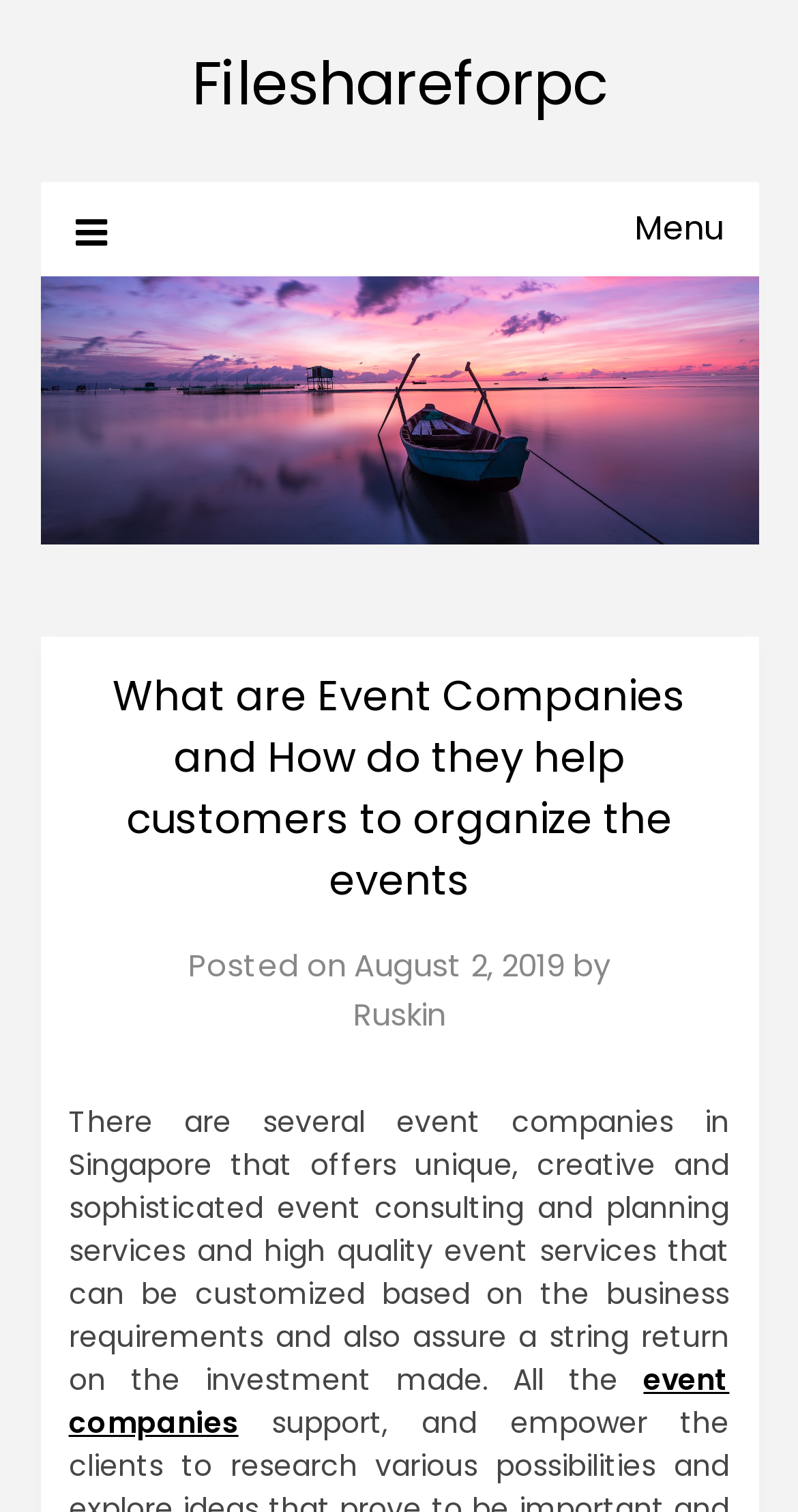Extract the bounding box for the UI element that matches this description: "Ruskin".

[0.442, 0.657, 0.558, 0.685]